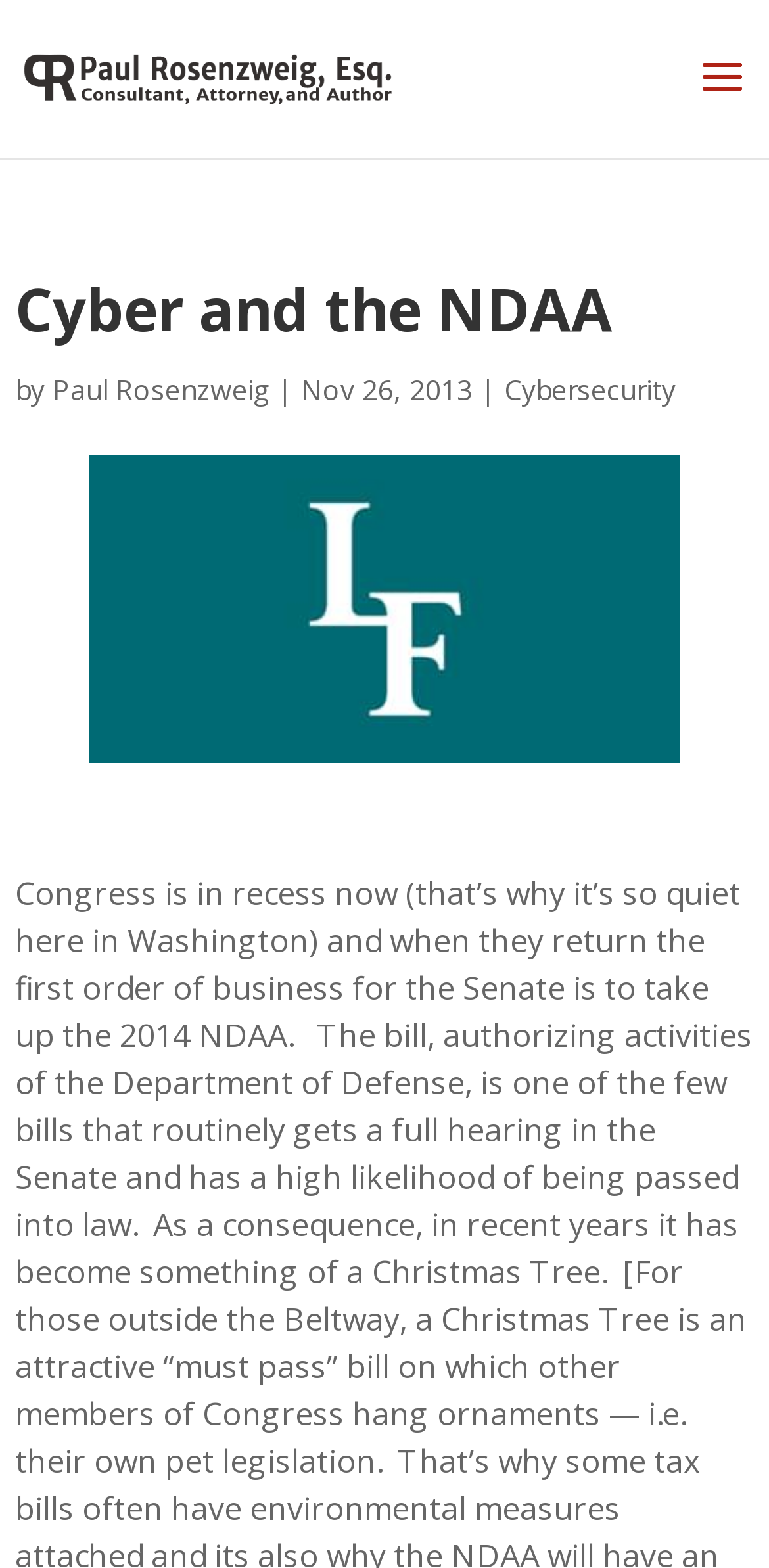Illustrate the webpage with a detailed description.

The webpage appears to be a blog post or article titled "Cyber and the NDAA" by Paul Rosenzweig. At the top of the page, there is a link to the author's name, accompanied by a small image of Paul Rosenzweig. The title of the article, "Cyber and the NDAA", is displayed prominently in a heading format. 

Below the title, there is a line of text that includes the author's name again, separated by a vertical bar, and the date "Nov 26, 2013". To the right of this line, there is a link to the category "Cybersecurity".